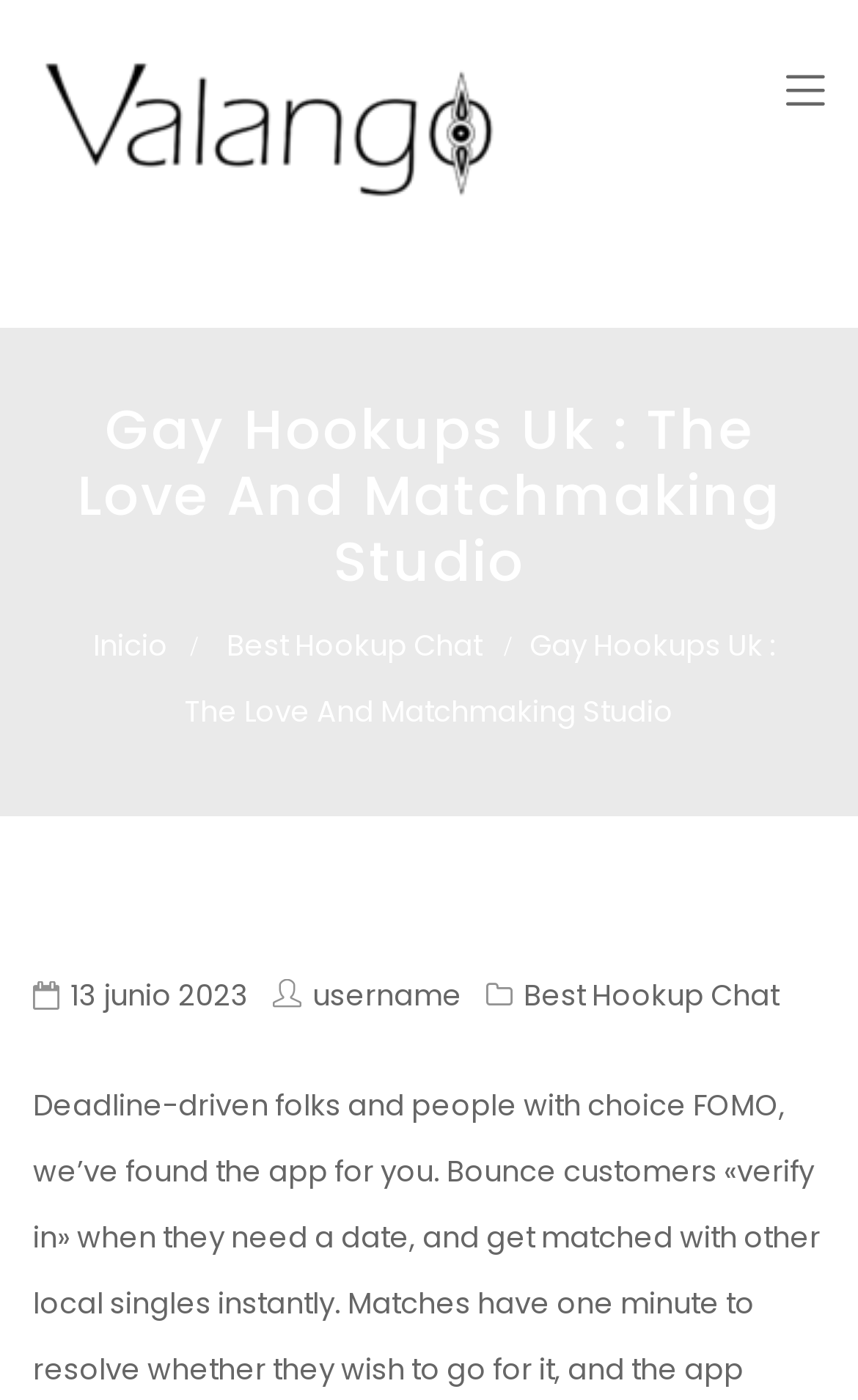Please find the bounding box for the UI element described by: "Cubert".

None